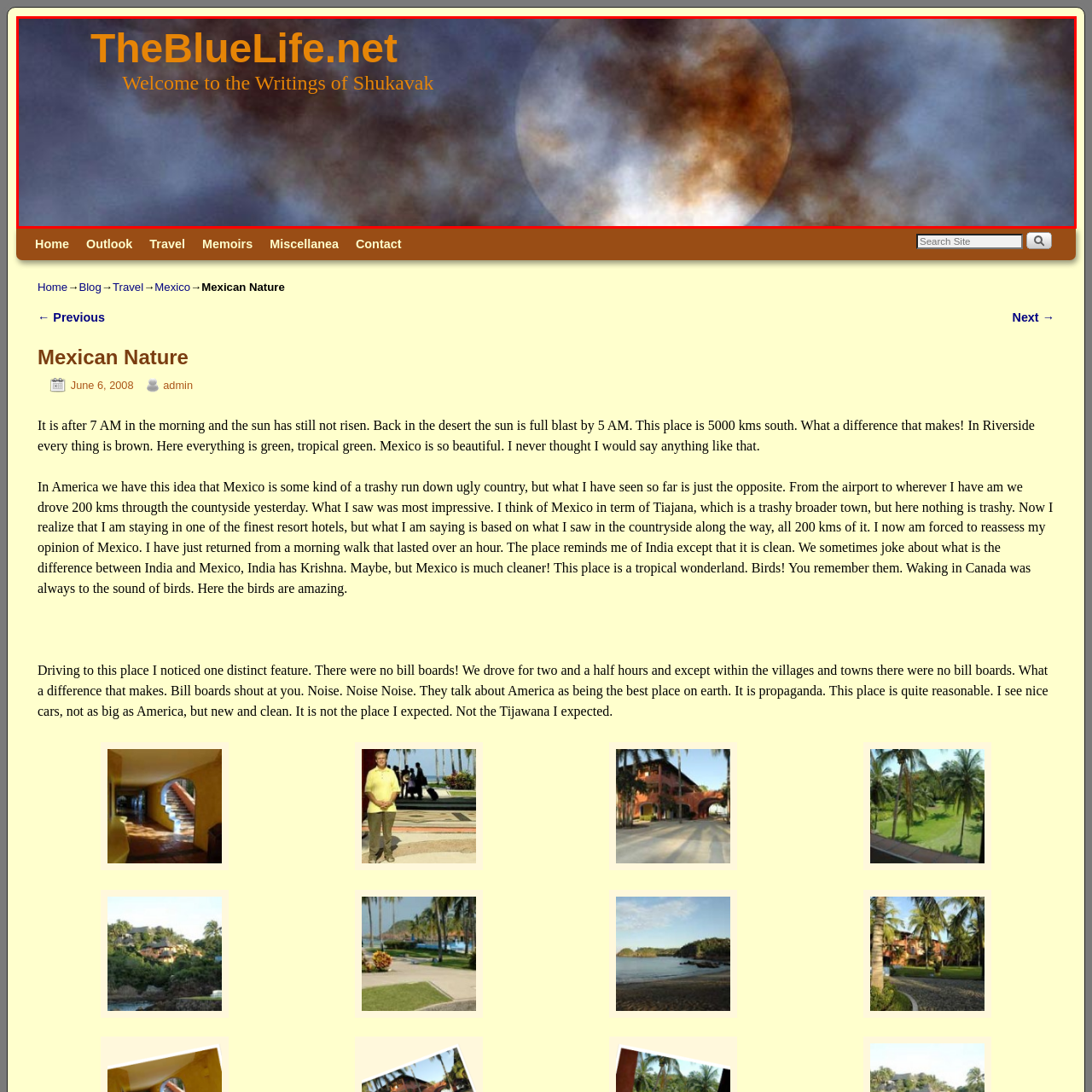Create a thorough and descriptive caption for the photo marked by the red boundary.

The image at the top of the webpage for "TheBlueLife.net" features a captivating blend of colors and abstract shapes, evoking a sense of mystery. The background showcases a swirling mix of dark blues and earthy browns, interspersed with illuminated patches, suggesting a celestial or atmospheric theme. Prominently displayed at the top left is the title "TheBlueLife.net" in a warm orange hue, which contrasts beautifully against the cool colors of the backdrop. Below it, the welcoming message "Welcome to the Writings of Shukavak" is presented, inviting readers to explore further into the content of the site, which centers around travel, nature, and personal reflections. This visually striking header sets an evocative tone, drawing visitors into a world of exploration and introspection.